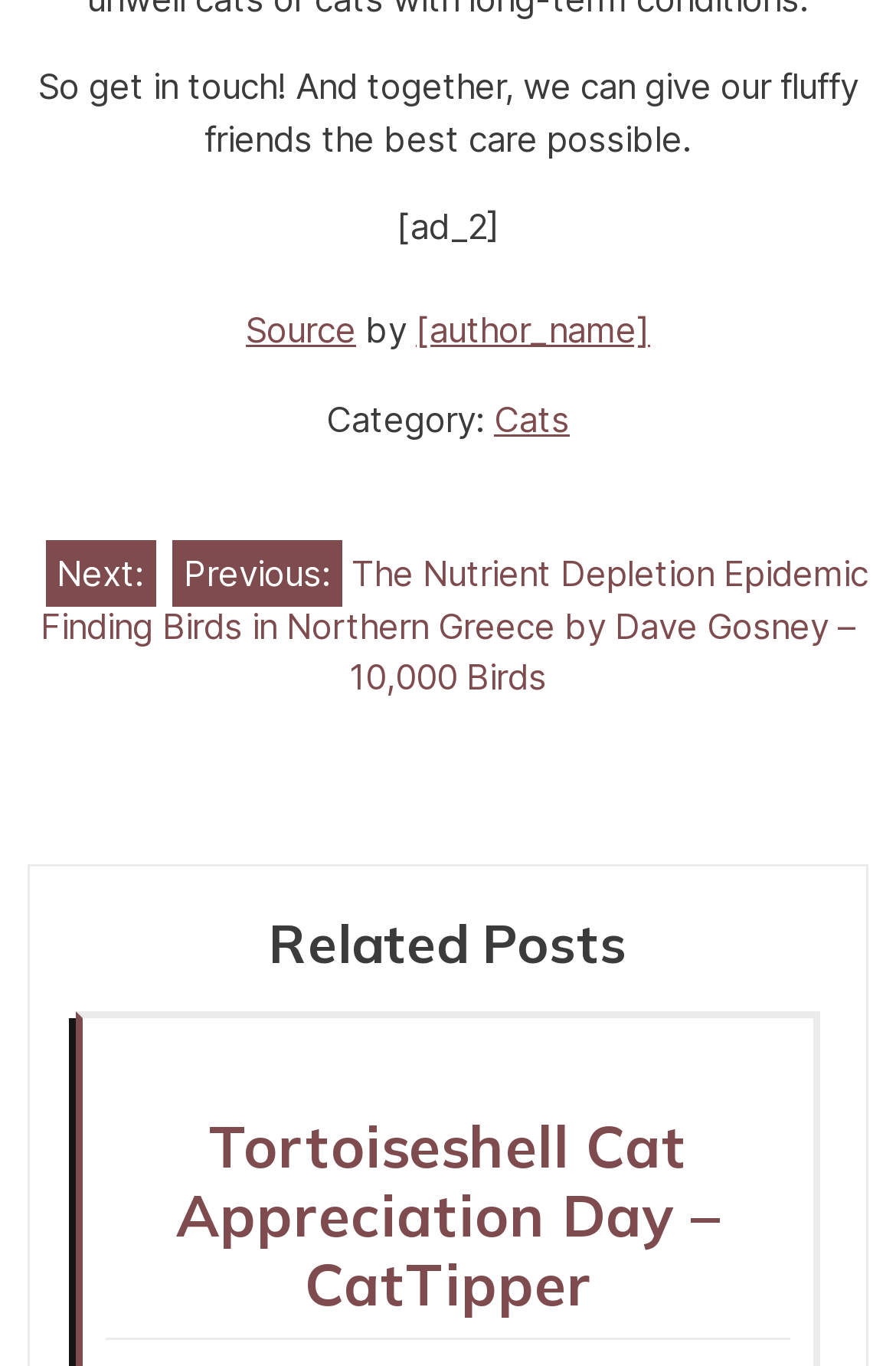Bounding box coordinates are specified in the format (top-left x, top-left y, bottom-right x, bottom-right y). All values are floating point numbers bounded between 0 and 1. Please provide the bounding box coordinate of the region this sentence describes: Previous: The Nutrient Depletion Epidemic

[0.192, 0.396, 0.969, 0.445]